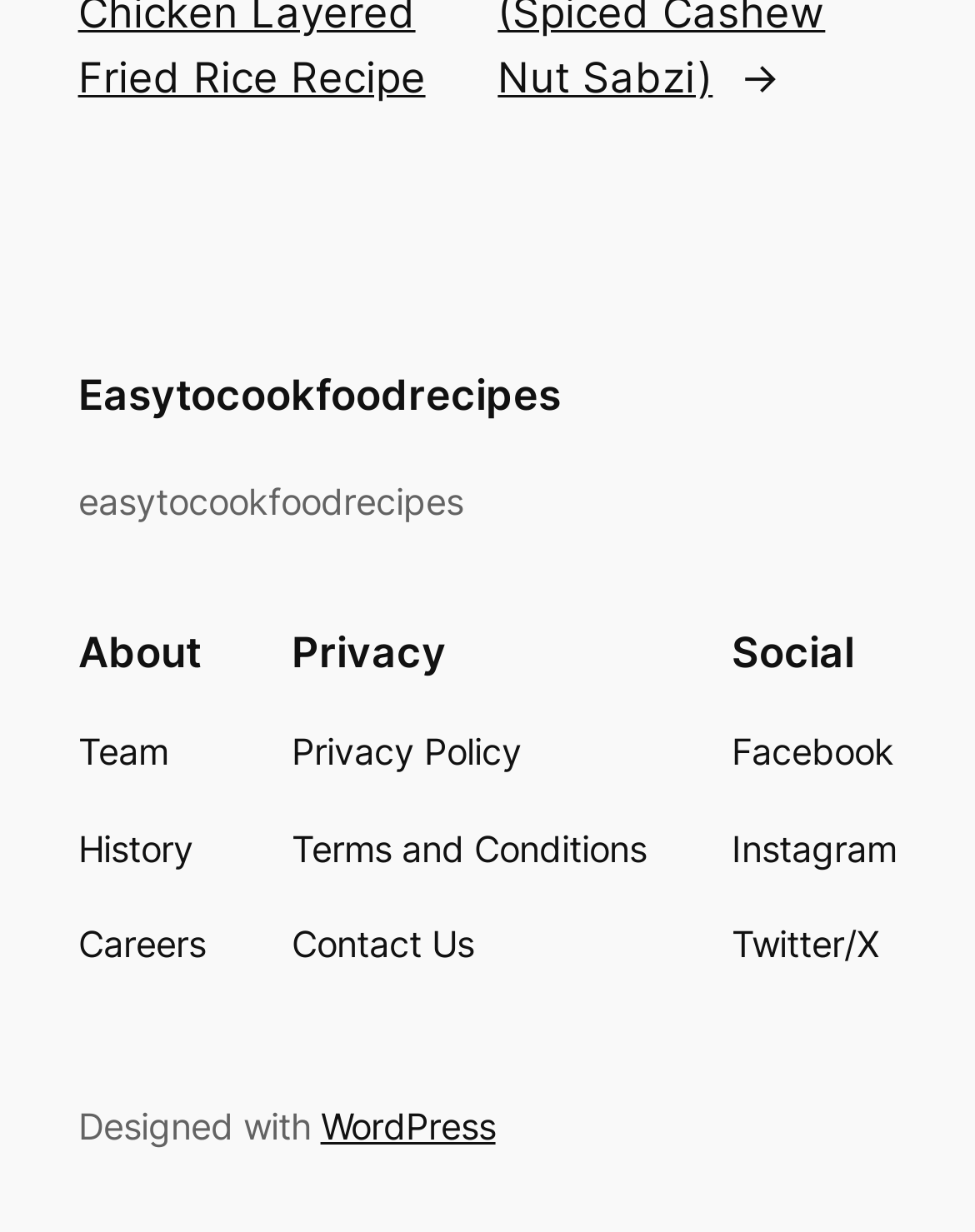How many main sections are on this webpage?
Answer the question with a thorough and detailed explanation.

The webpage is divided into three main sections: 'About', 'Privacy', and 'Social Media', each with its own set of links and information.